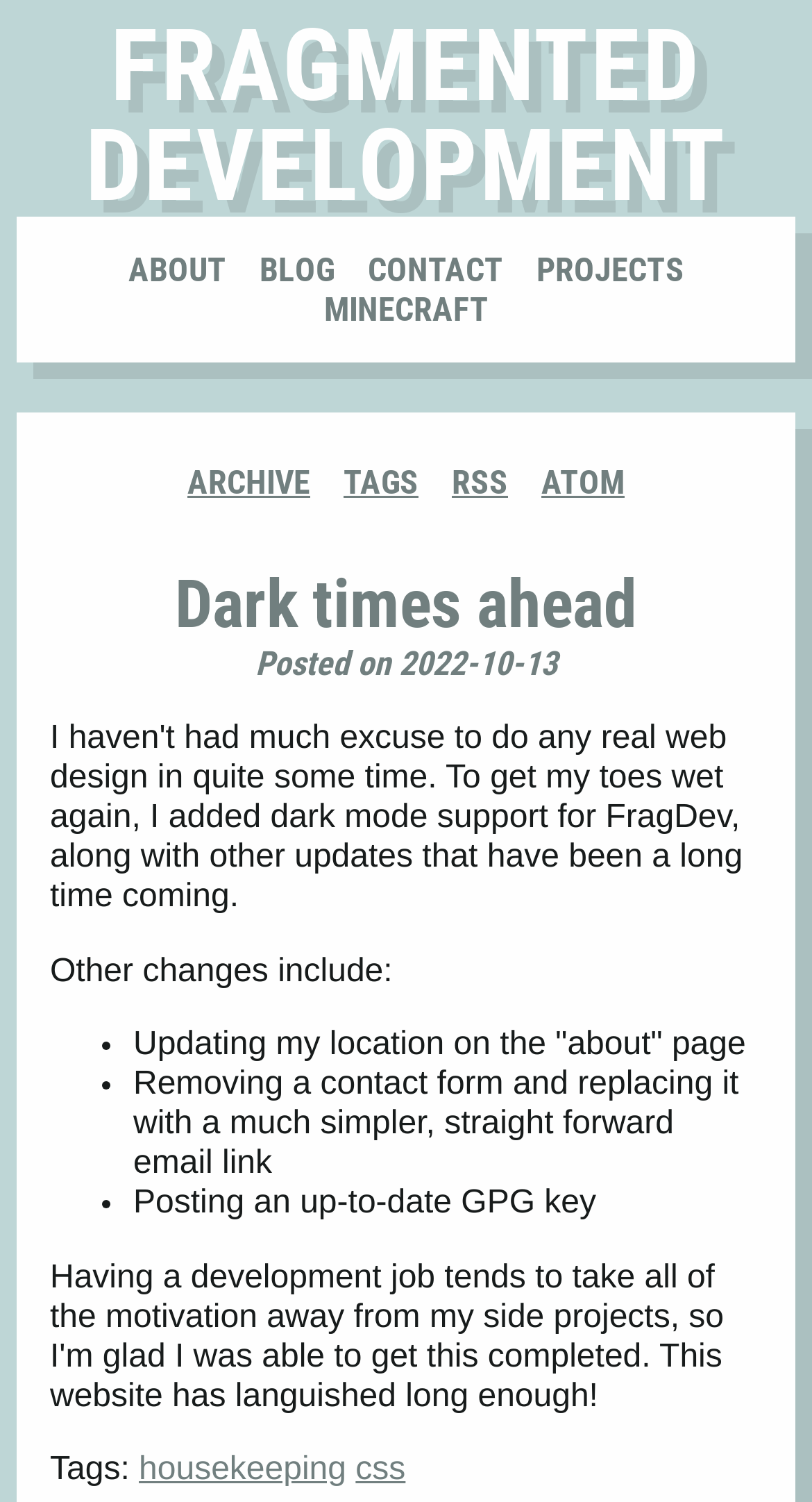Please find the bounding box coordinates of the element's region to be clicked to carry out this instruction: "view projects".

[0.65, 0.161, 0.853, 0.198]